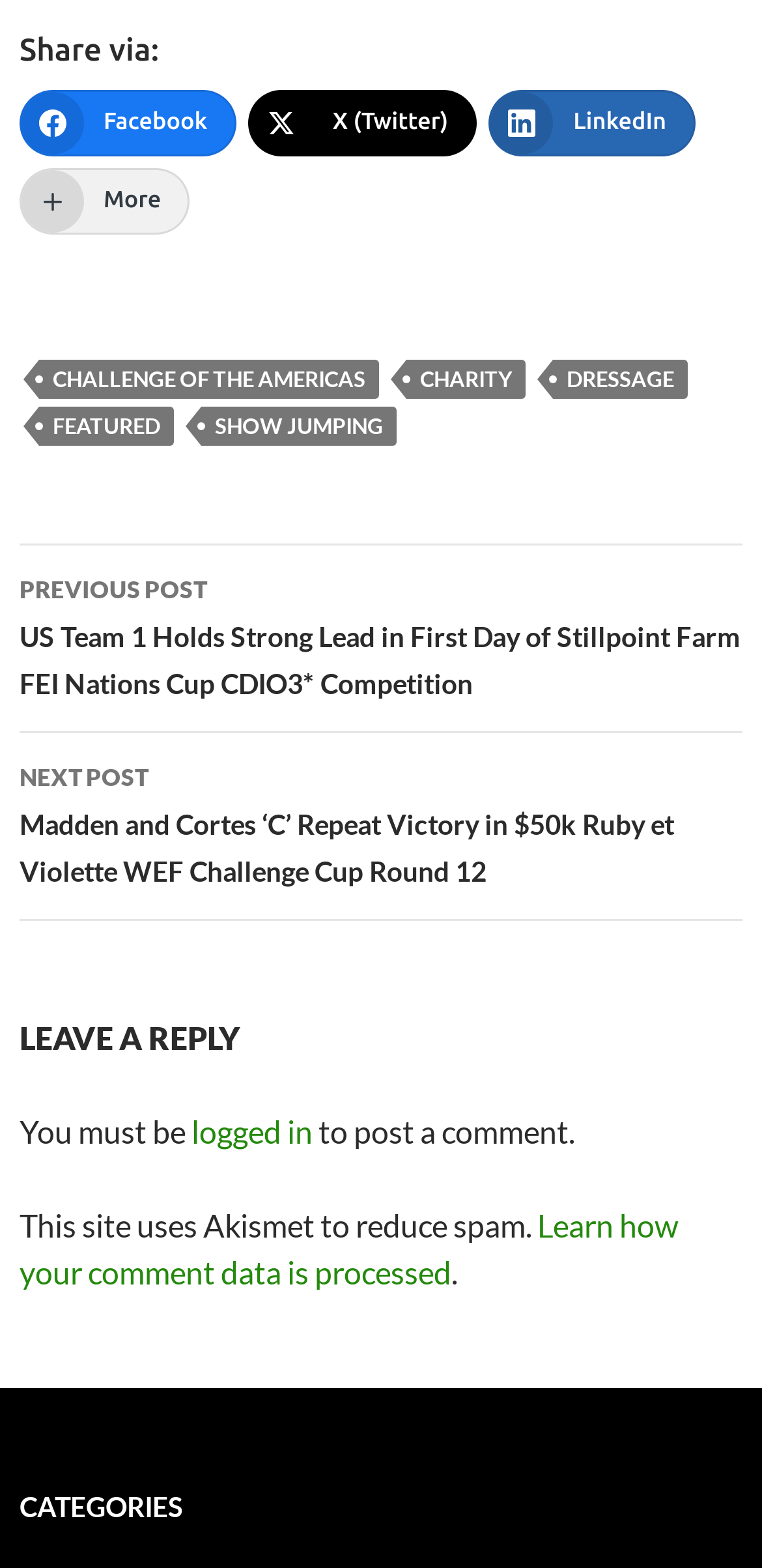Provide a brief response to the question below using a single word or phrase: 
What social media platforms can you share this post on?

Facebook, Twitter, LinkedIn